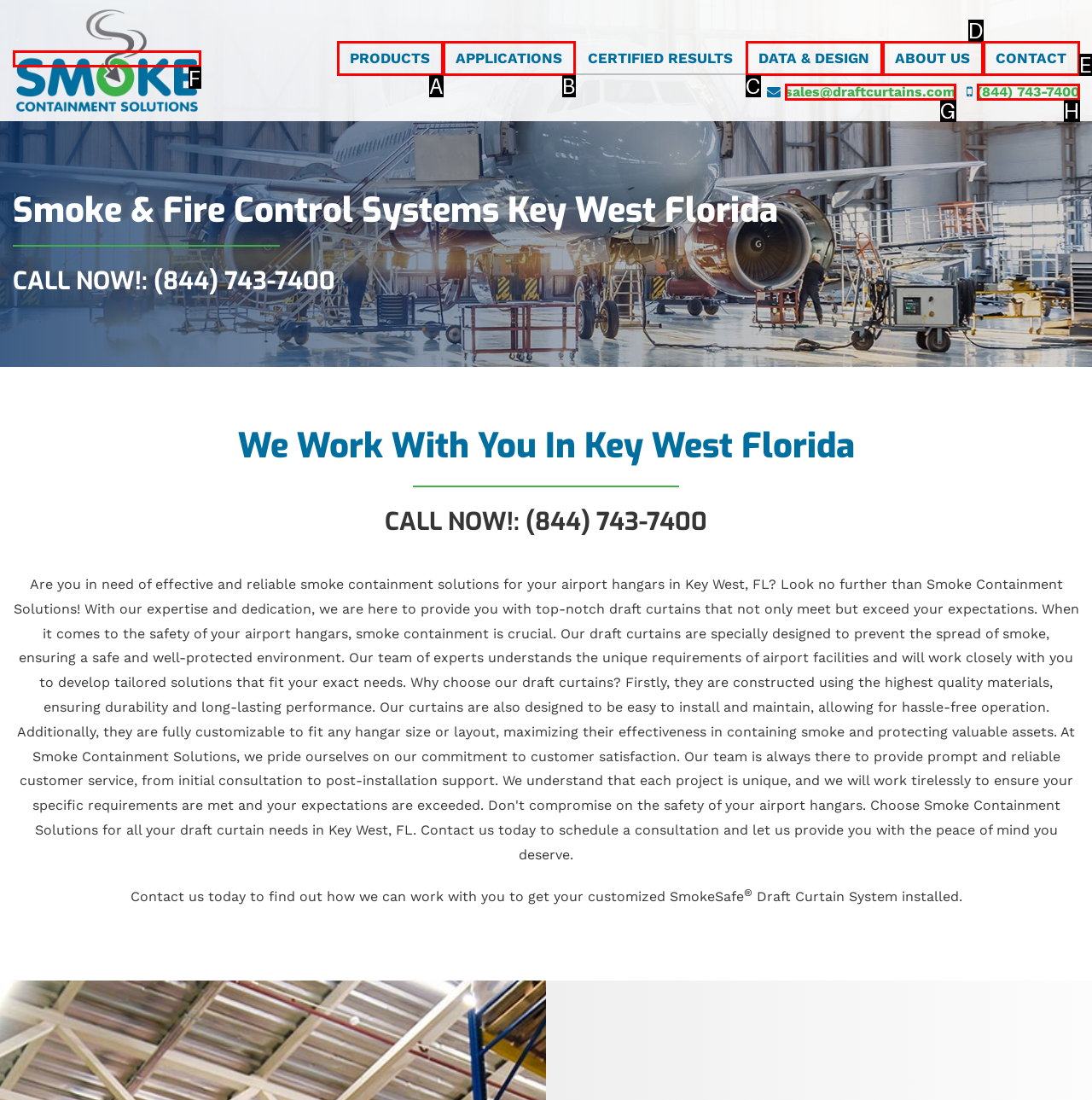Match the following description to a UI element: title="Smoke Containment Solutions"
Provide the letter of the matching option directly.

F